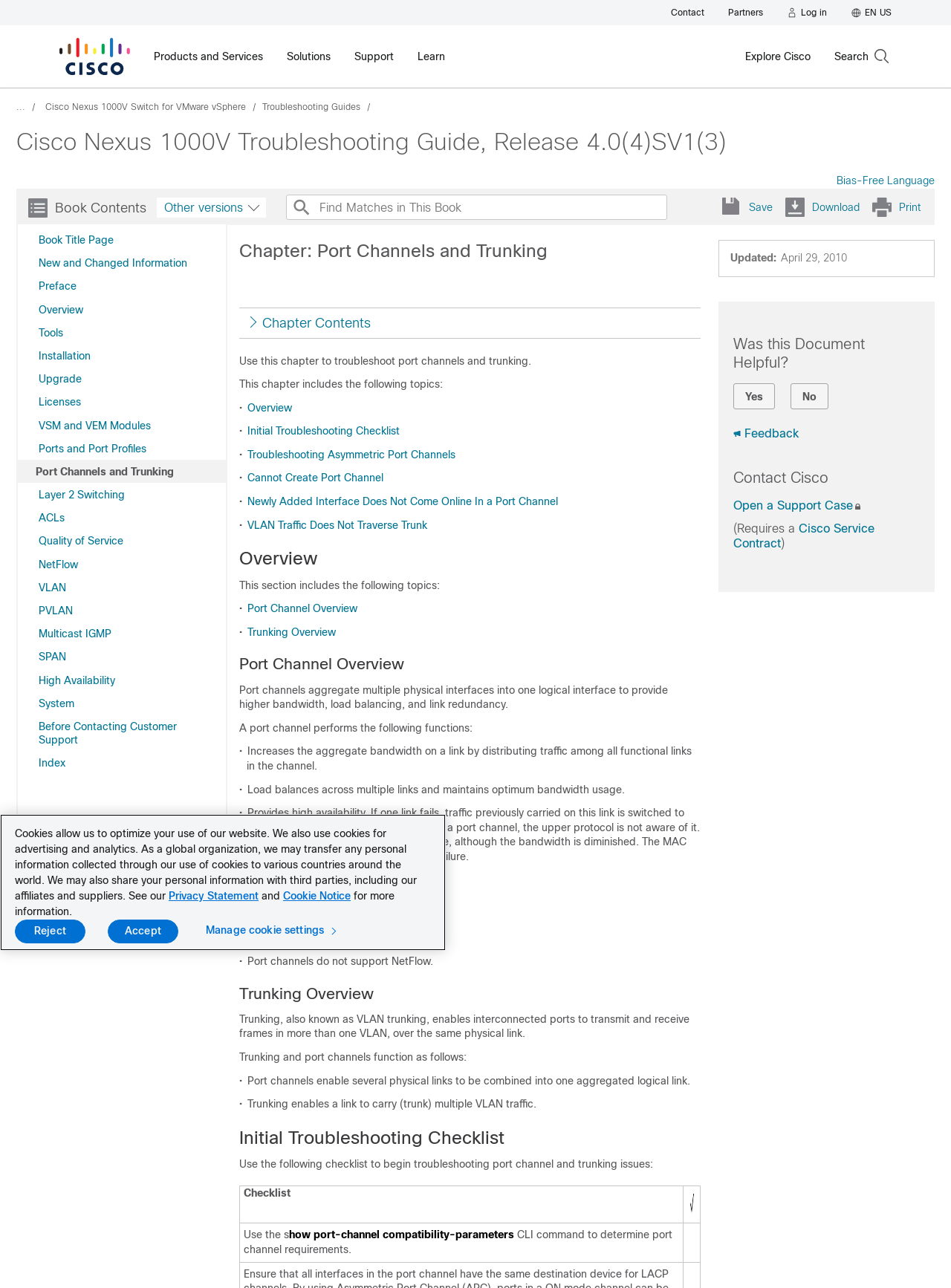Use a single word or phrase to answer the question:
What is the topic of the current chapter?

Port Channels and Trunking